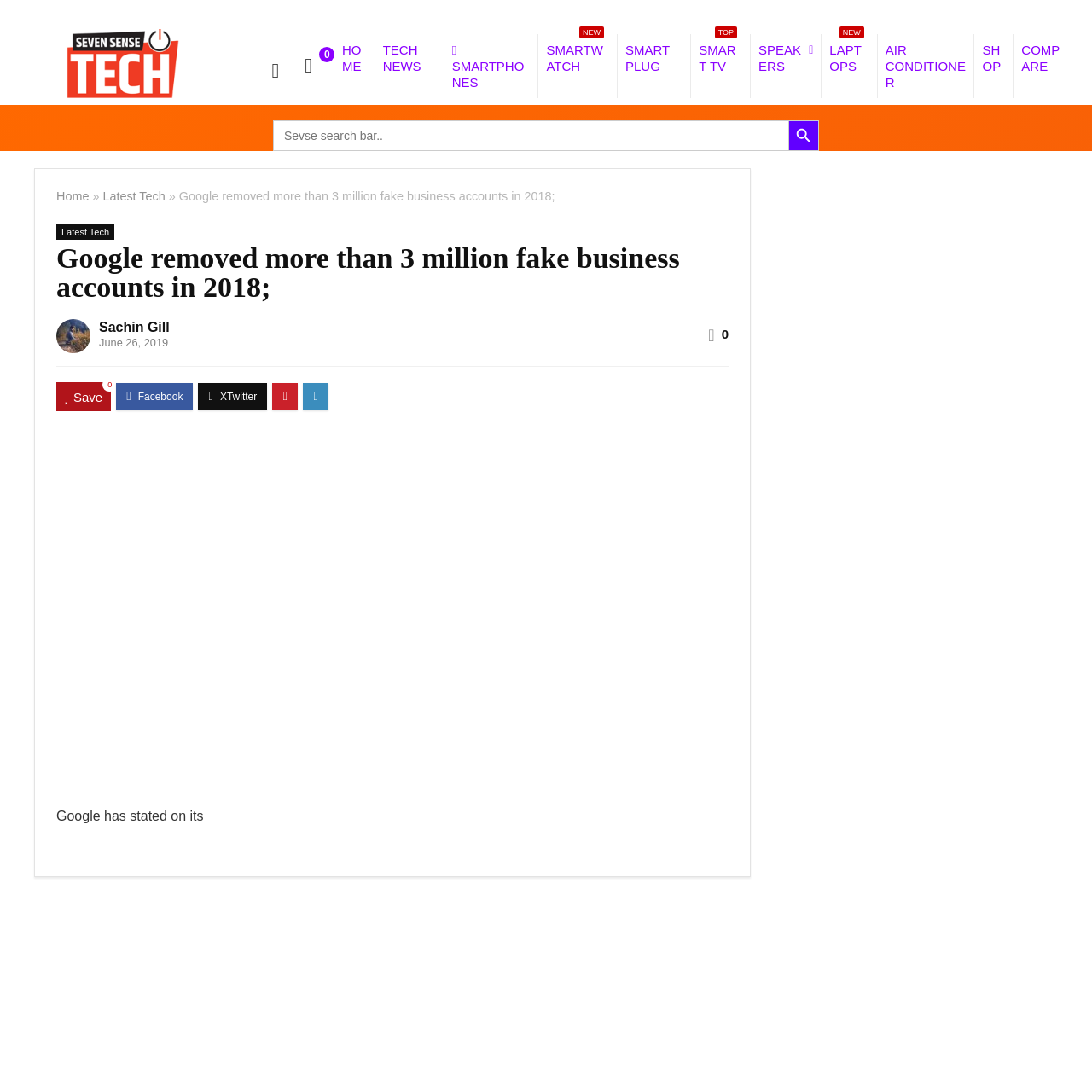Give a one-word or short phrase answer to this question: 
What is the name of the website?

Seven Sense Tech